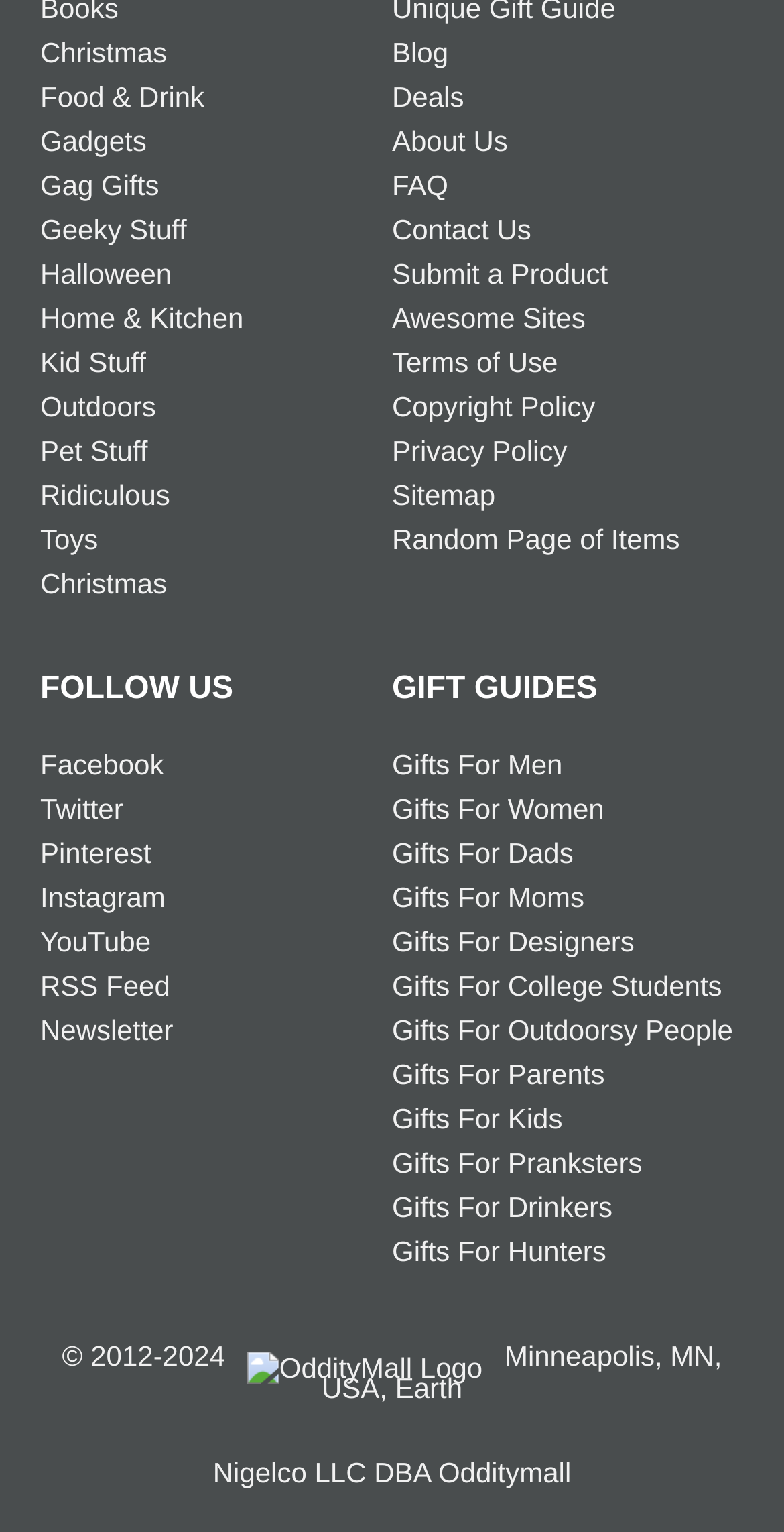Find the bounding box coordinates of the clickable region needed to perform the following instruction: "Follow on Facebook". The coordinates should be provided as four float numbers between 0 and 1, i.e., [left, top, right, bottom].

[0.051, 0.489, 0.209, 0.51]